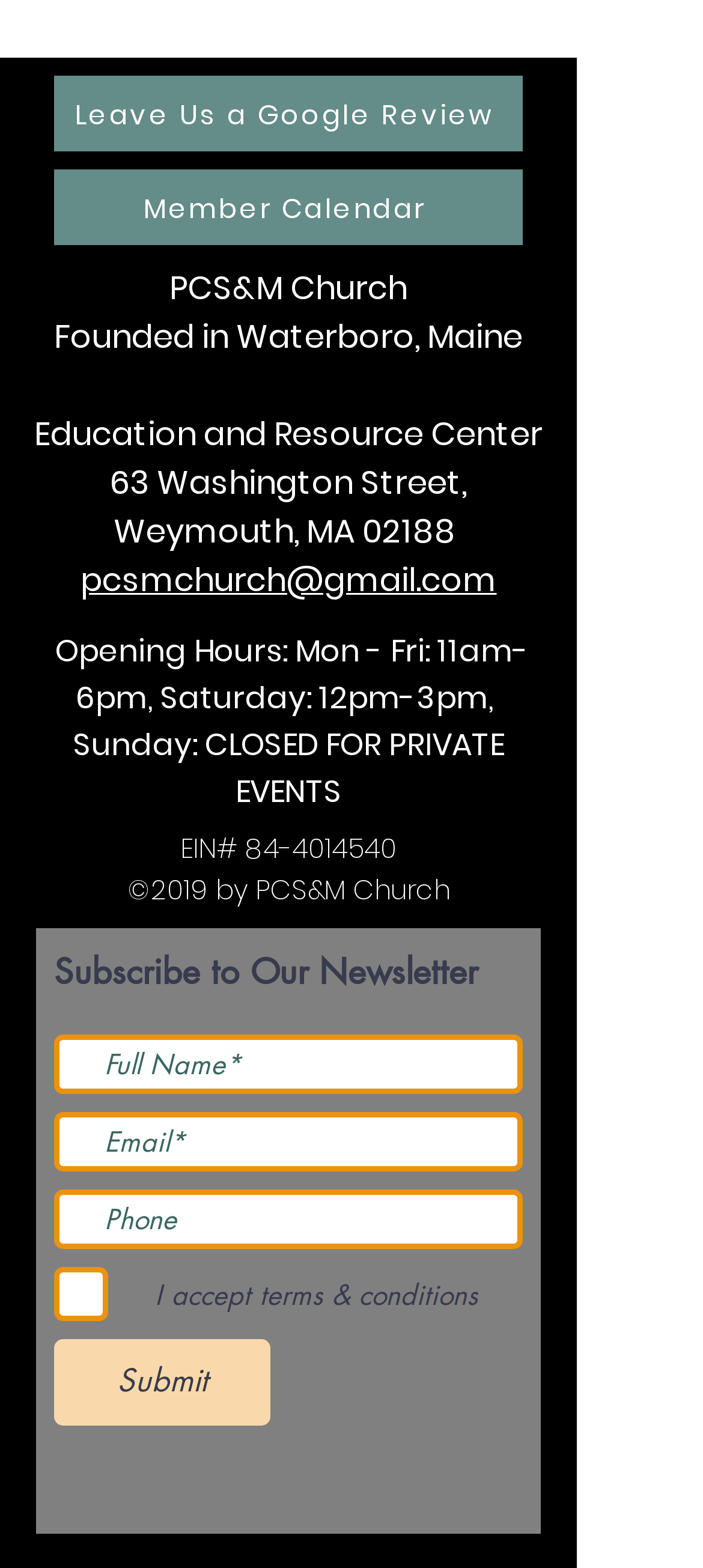What is the email address of the church?
Give a thorough and detailed response to the question.

The email address of the church can be found in the link element 'pcsmchurch@gmail.com' with bounding box coordinates [0.114, 0.356, 0.706, 0.384].